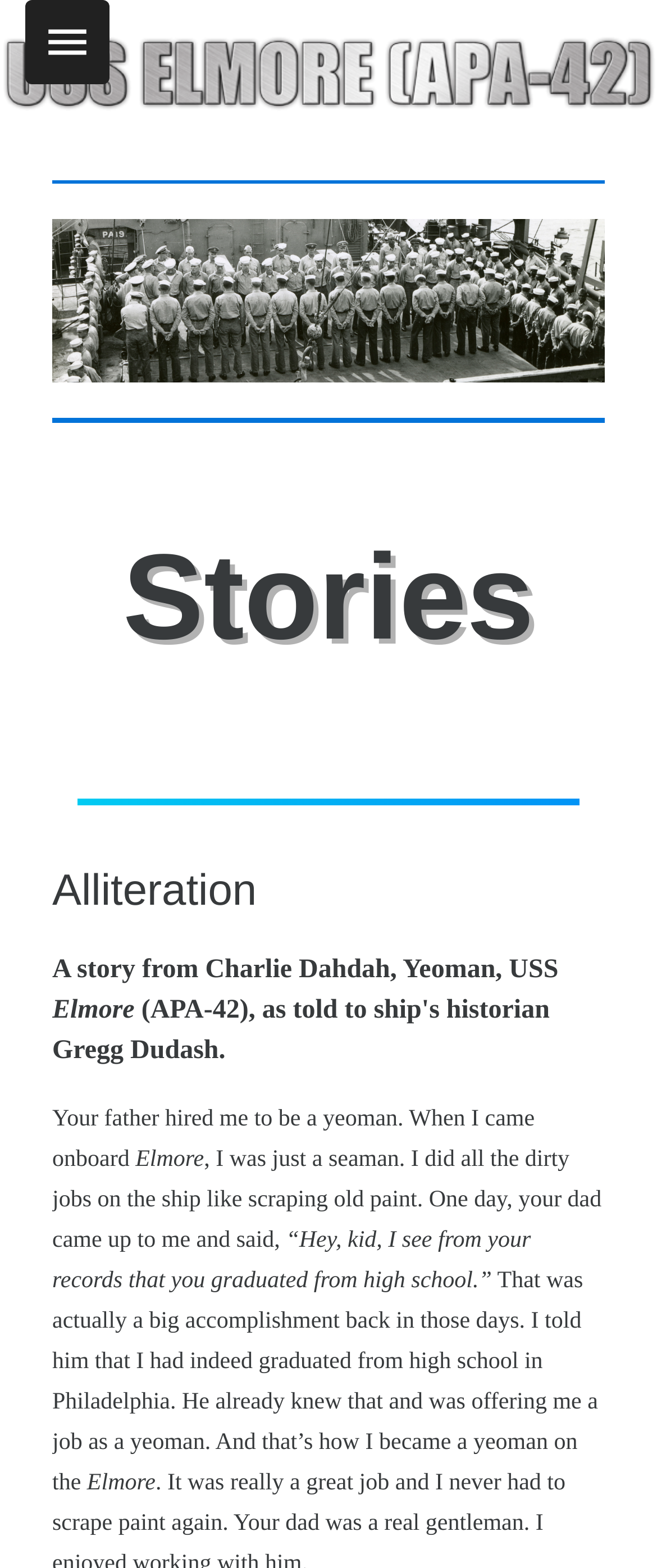Please answer the following question using a single word or phrase: Who offered the narrator a job as a yeoman?

The narrator's father